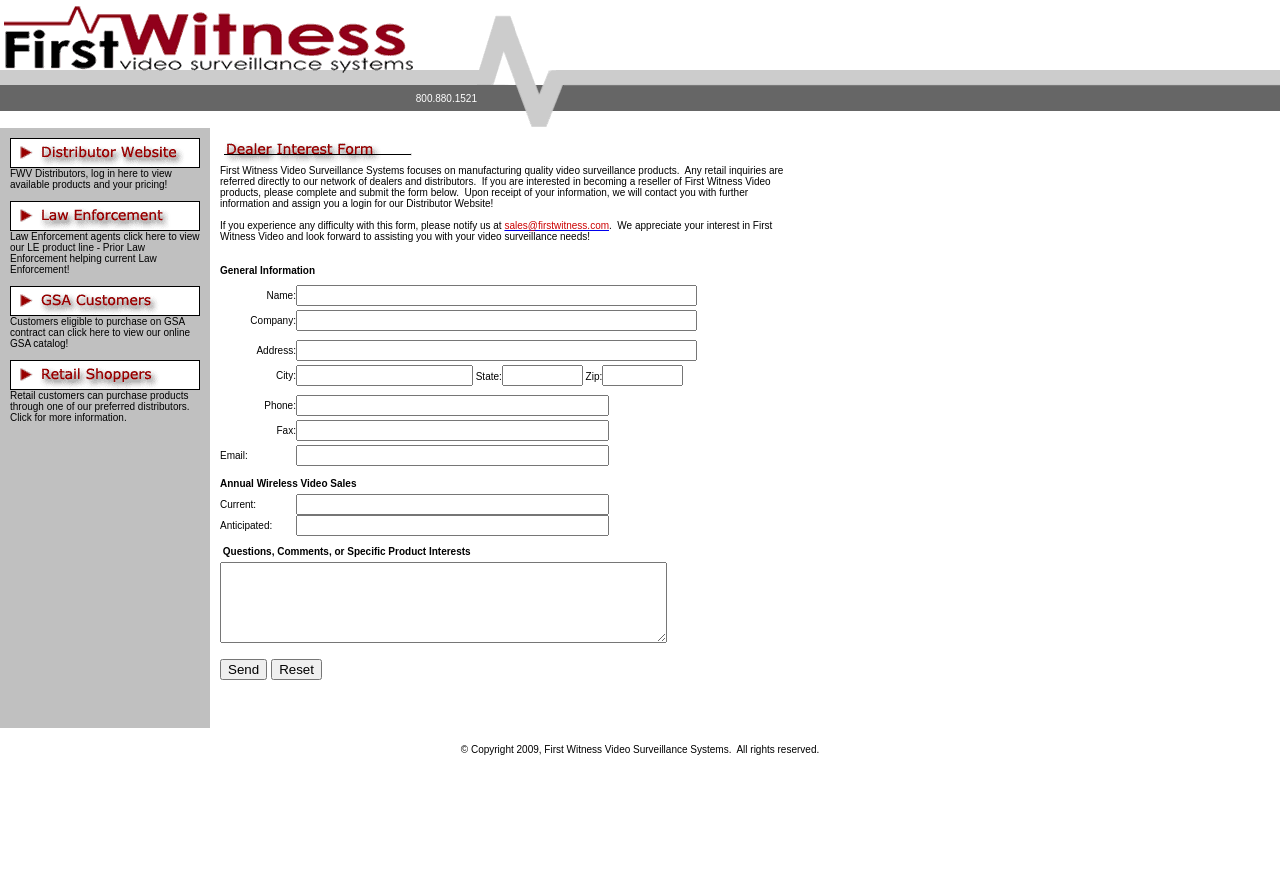How can law enforcement agents view the LE product line?
Kindly offer a detailed explanation using the data available in the image.

According to the webpage, law enforcement agents can click on the link provided to view the LE product line, which is specifically designed for them.